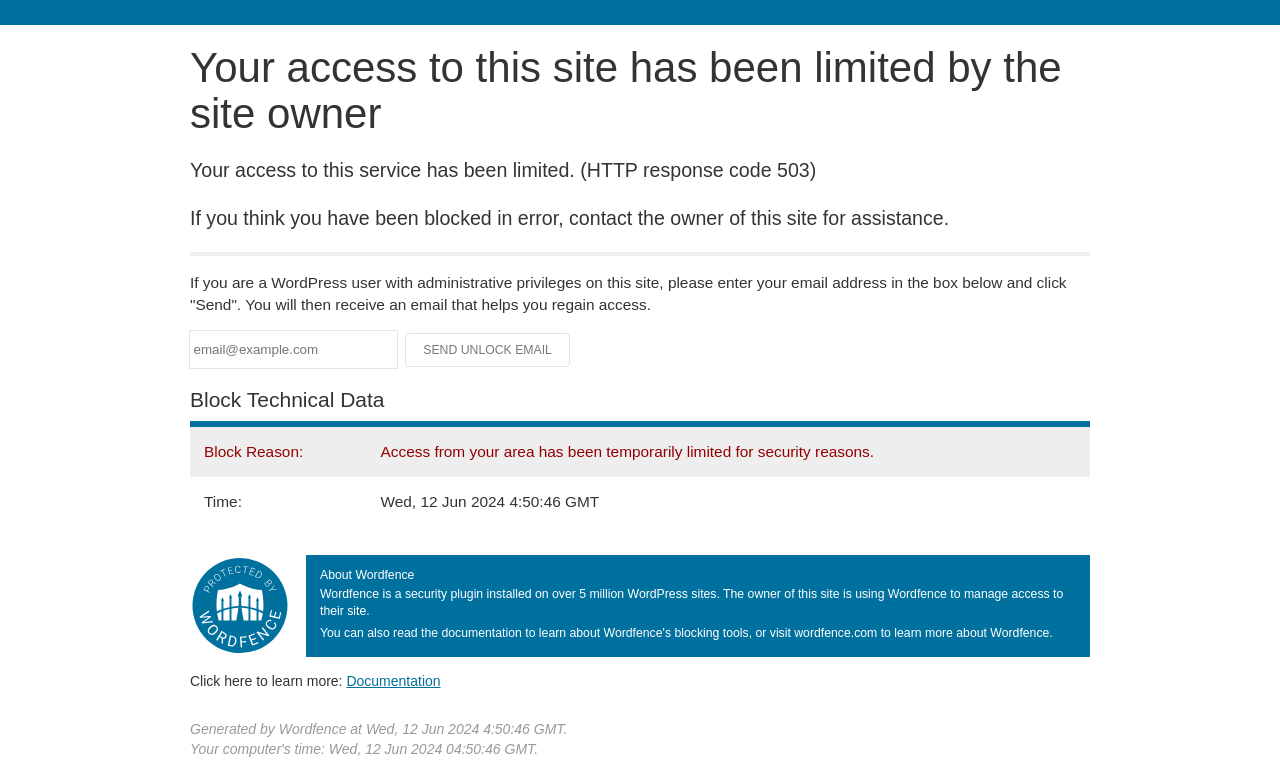What is the email address format in the textbox?
Refer to the image and respond with a one-word or short-phrase answer.

email@example.com